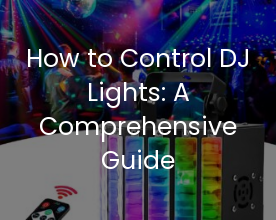Summarize the image with a detailed caption.

The image features an engaging visual related to the article titled "How to Control DJ Lights: A Comprehensive Guide." It showcases a colorful and vibrant lighting setup that is typical for DJ performances, with a variety of lights that create an exciting atmosphere. The background depicts a lively party scene, enhanced by beams of light and a festive crowd. In the foreground, a modern lighting controller is visible, emphasizing the theme of the guide—offering insights and instructions on effectively managing DJ lights for an unforgettable performance.